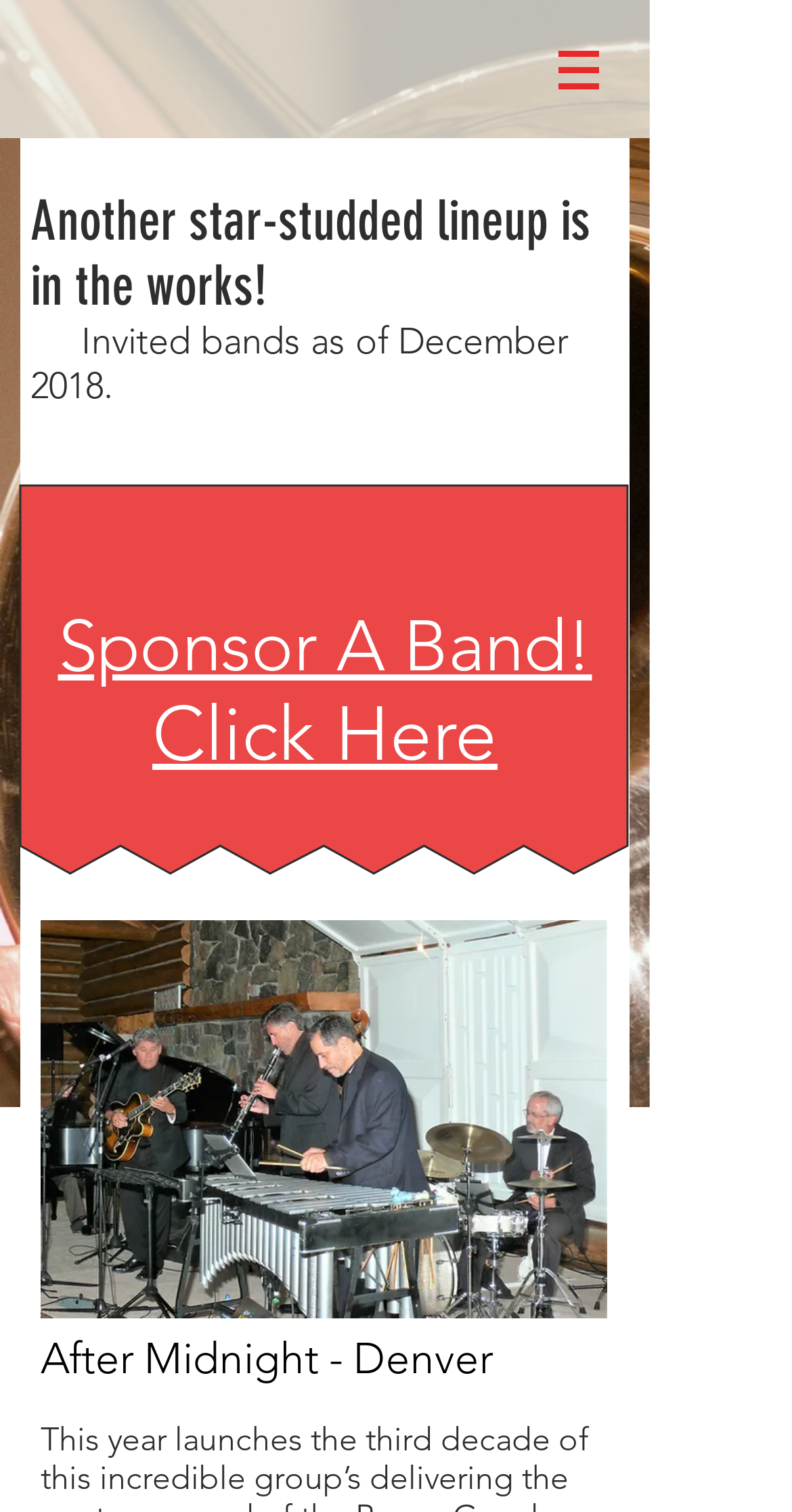What is the name of the band with the image 'After Midnight 2018.JPG'?
Provide a well-explained and detailed answer to the question.

I found the answer by associating the image 'After Midnight 2018.JPG' with the nearby heading 'After Midnight - Denver', which is likely to be the name of the band.